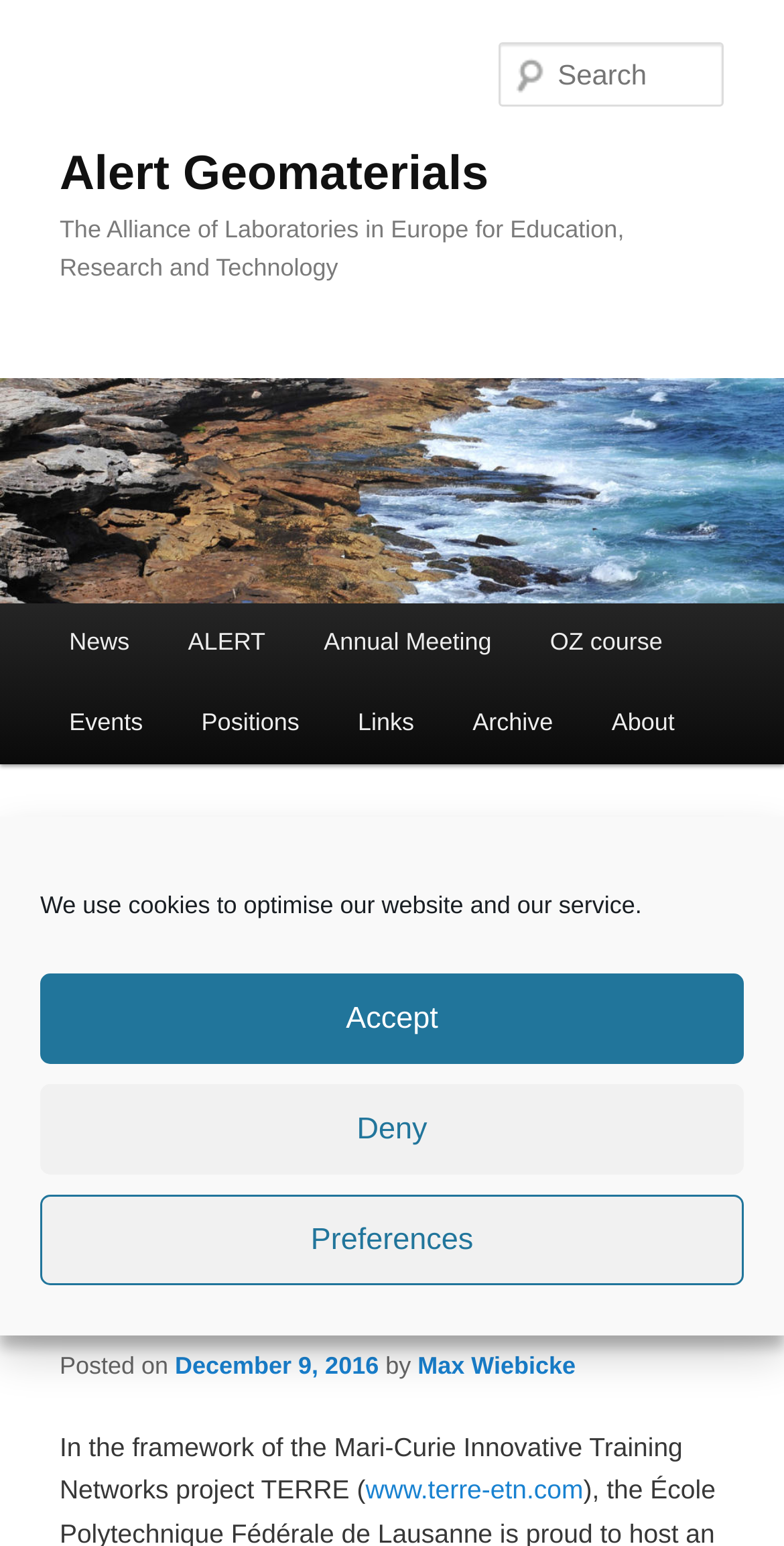Extract the bounding box of the UI element described as: "Accept".

[0.051, 0.63, 0.949, 0.688]